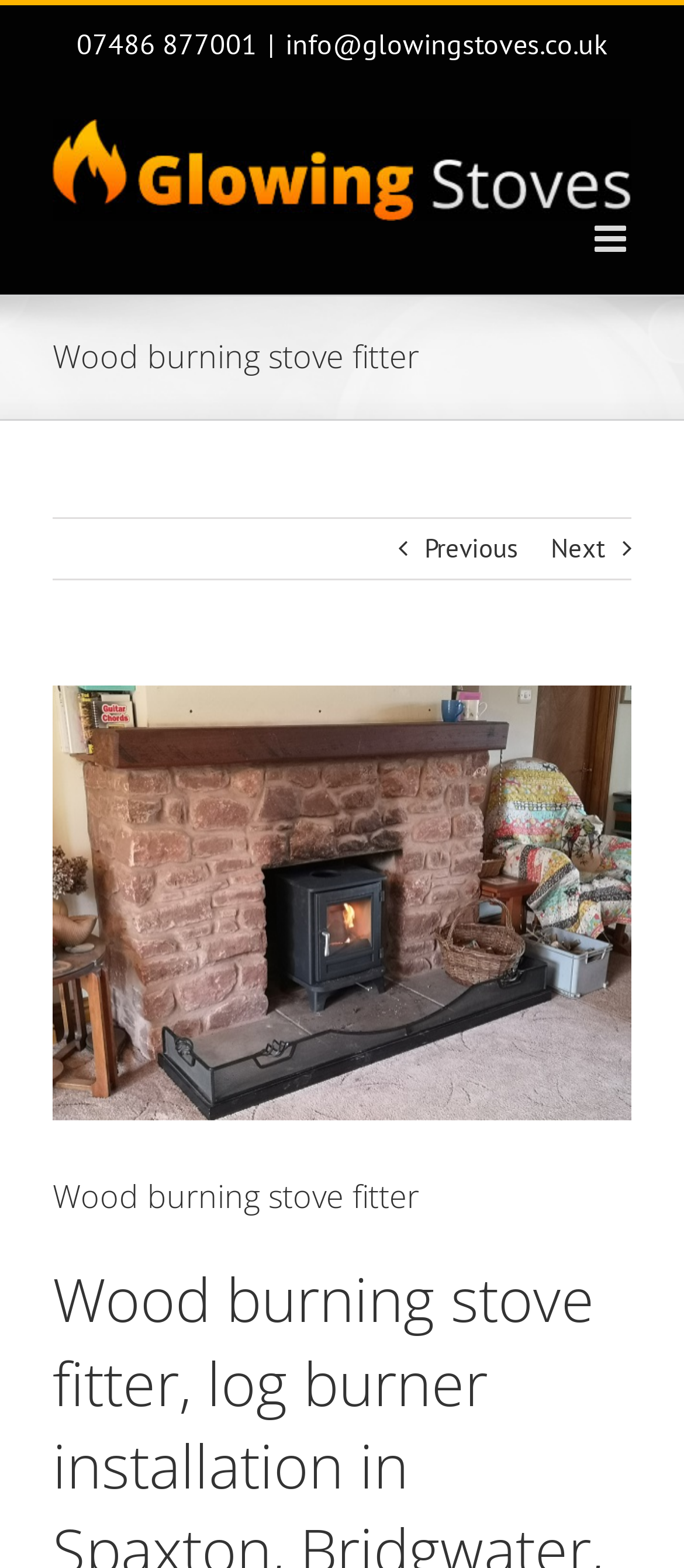Use a single word or phrase to respond to the question:
What is the text above the image?

Wood burning stove fitter